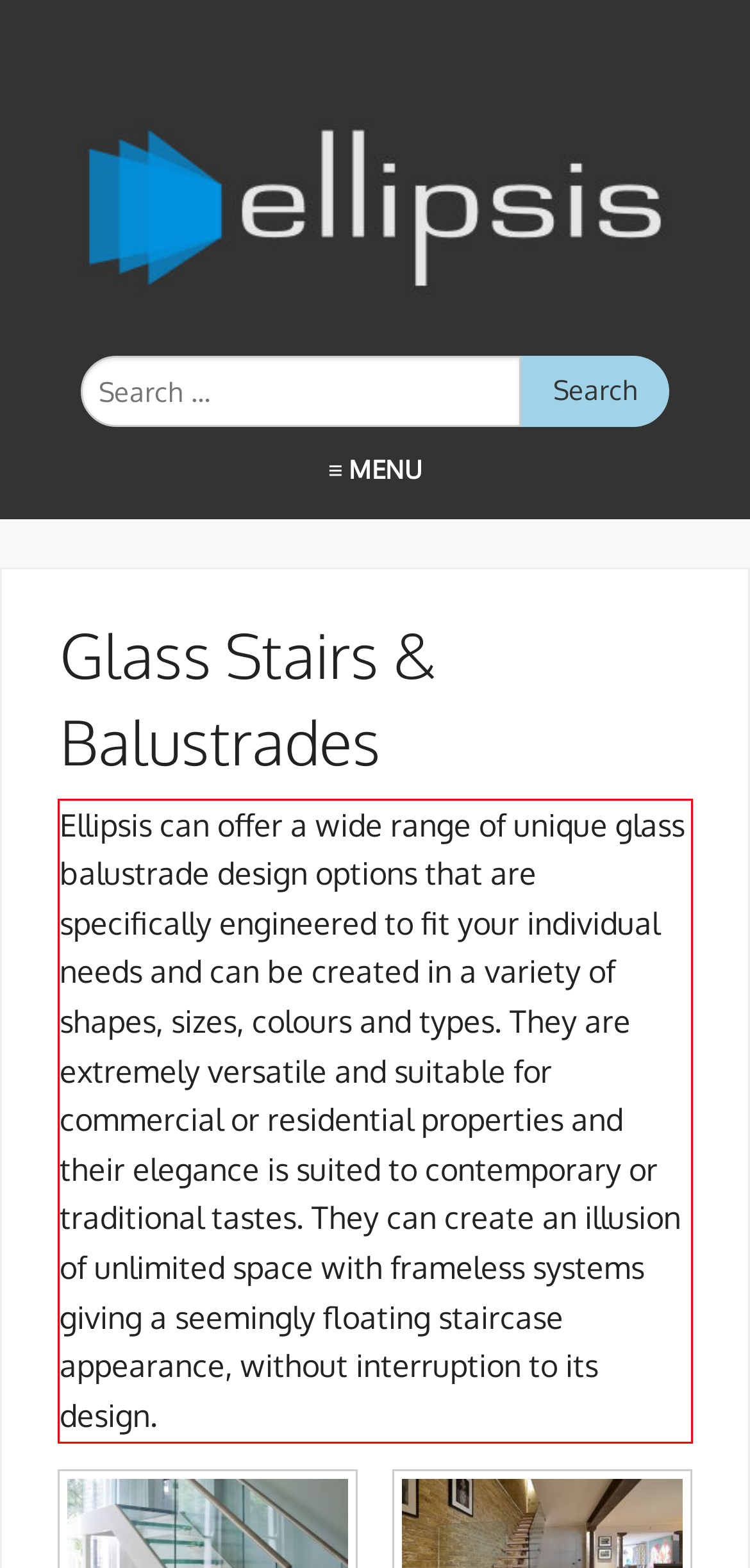Given a webpage screenshot, identify the text inside the red bounding box using OCR and extract it.

Ellipsis can offer a wide range of unique glass balustrade design options that are specifically engineered to fit your individual needs and can be created in a variety of shapes, sizes, colours and types. They are extremely versatile and suitable for commercial or residential properties and their elegance is suited to contemporary or traditional tastes. They can create an illusion of unlimited space with frameless systems giving a seemingly floating staircase appearance, without interruption to its design.